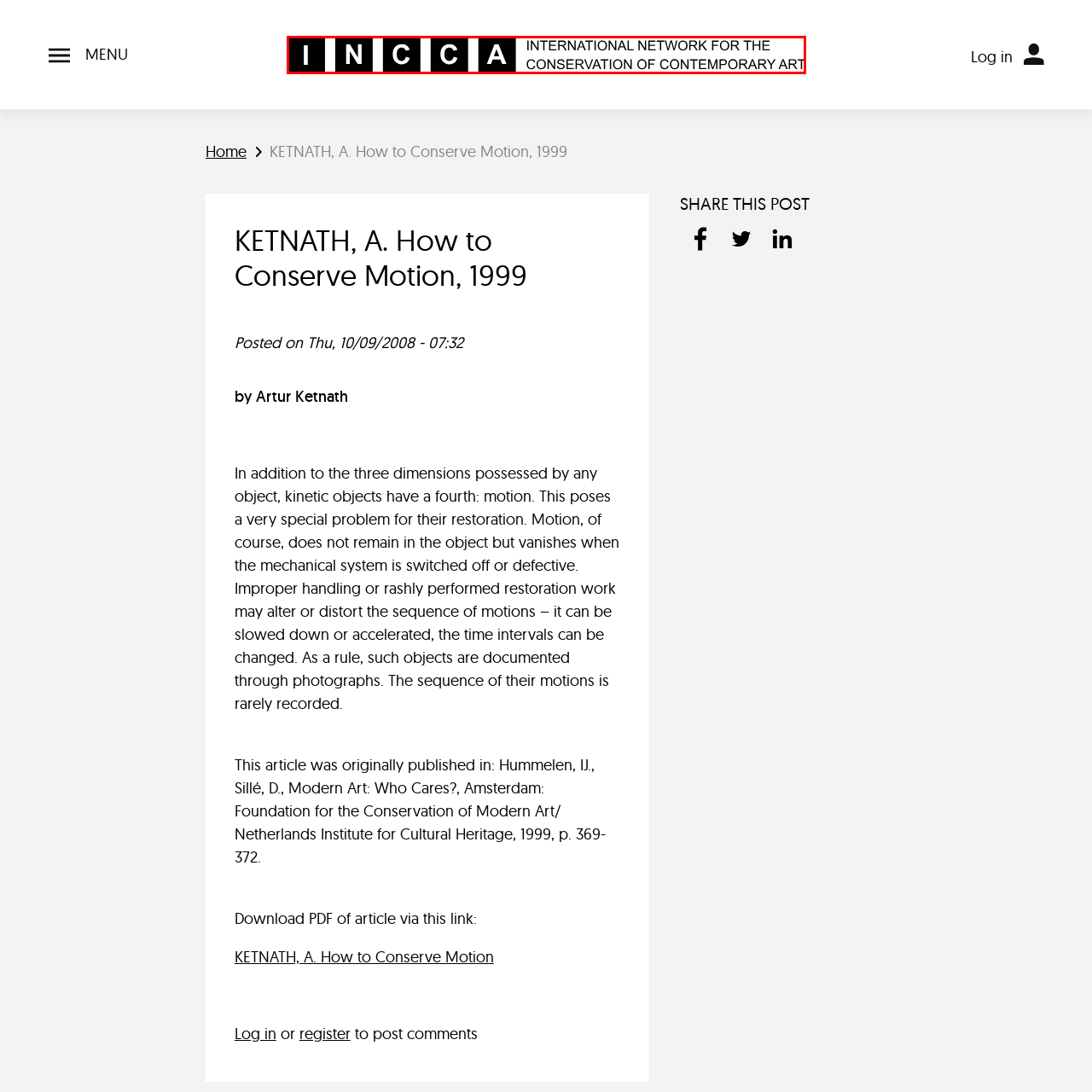What is the full name of the organization below the acronym?
Focus on the image enclosed by the red bounding box and elaborate on your answer to the question based on the visual details present.

The full name 'INTERNATIONAL NETWORK FOR THE CONSERVATION OF CONTEMPORARY ART' is presented in a clear, legible font, emphasizing the organization’s mission and global reach.